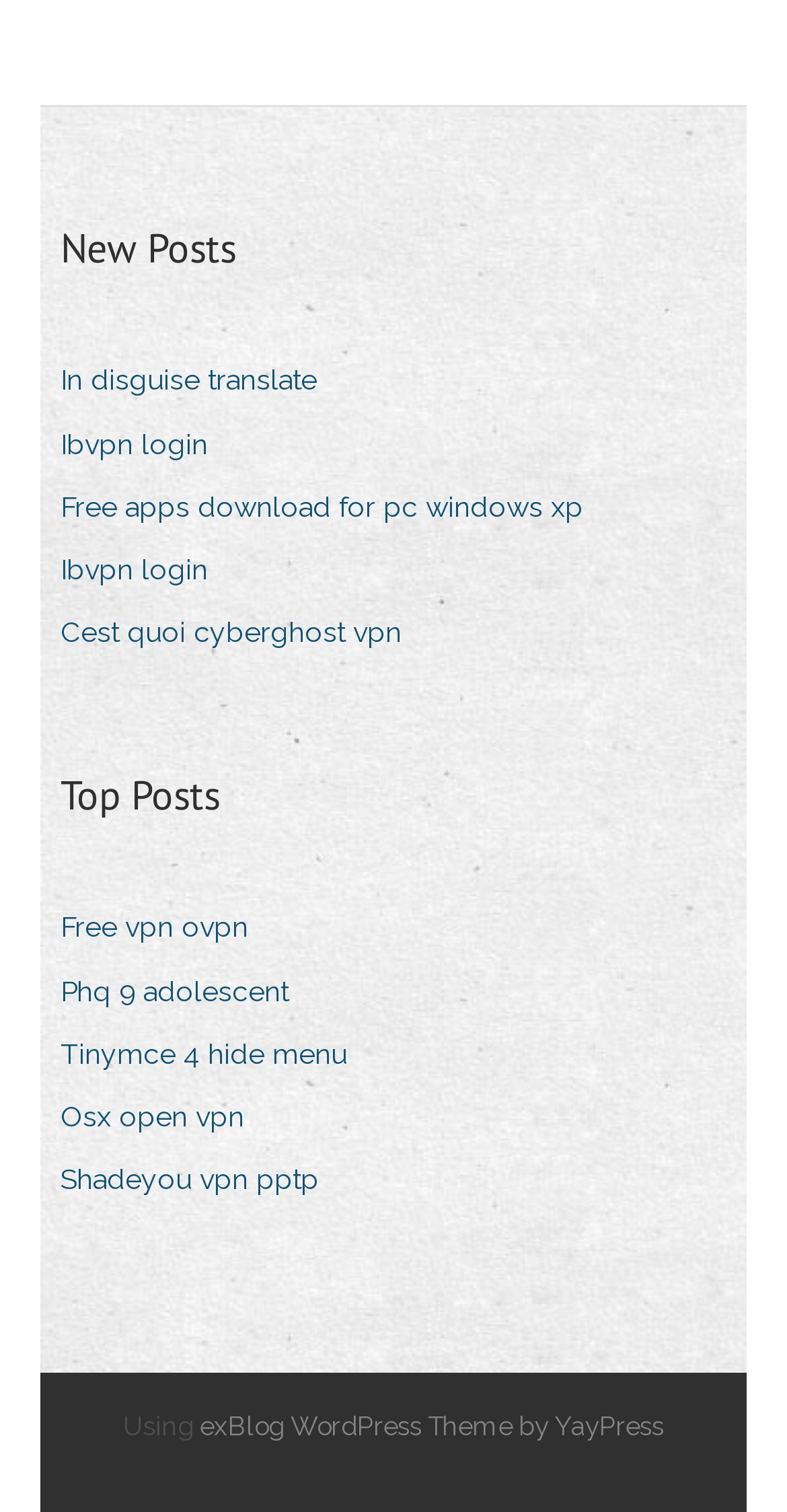Answer the question below using just one word or a short phrase: 
What is the text above the 'exBlog WordPress Theme by YayPress' link?

Using